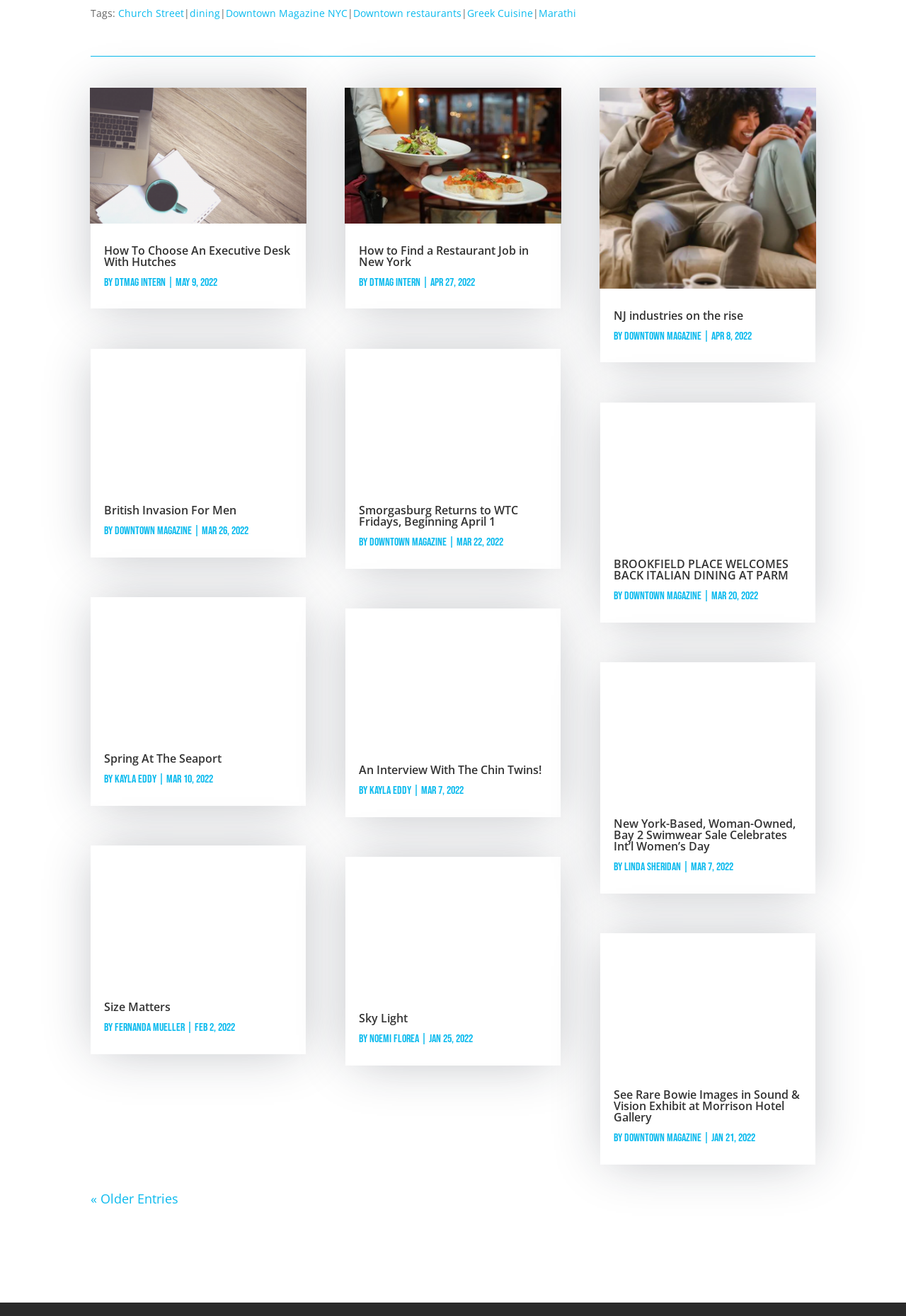Locate the bounding box coordinates of the element I should click to achieve the following instruction: "Click on the 'Church Street' link".

[0.13, 0.005, 0.203, 0.015]